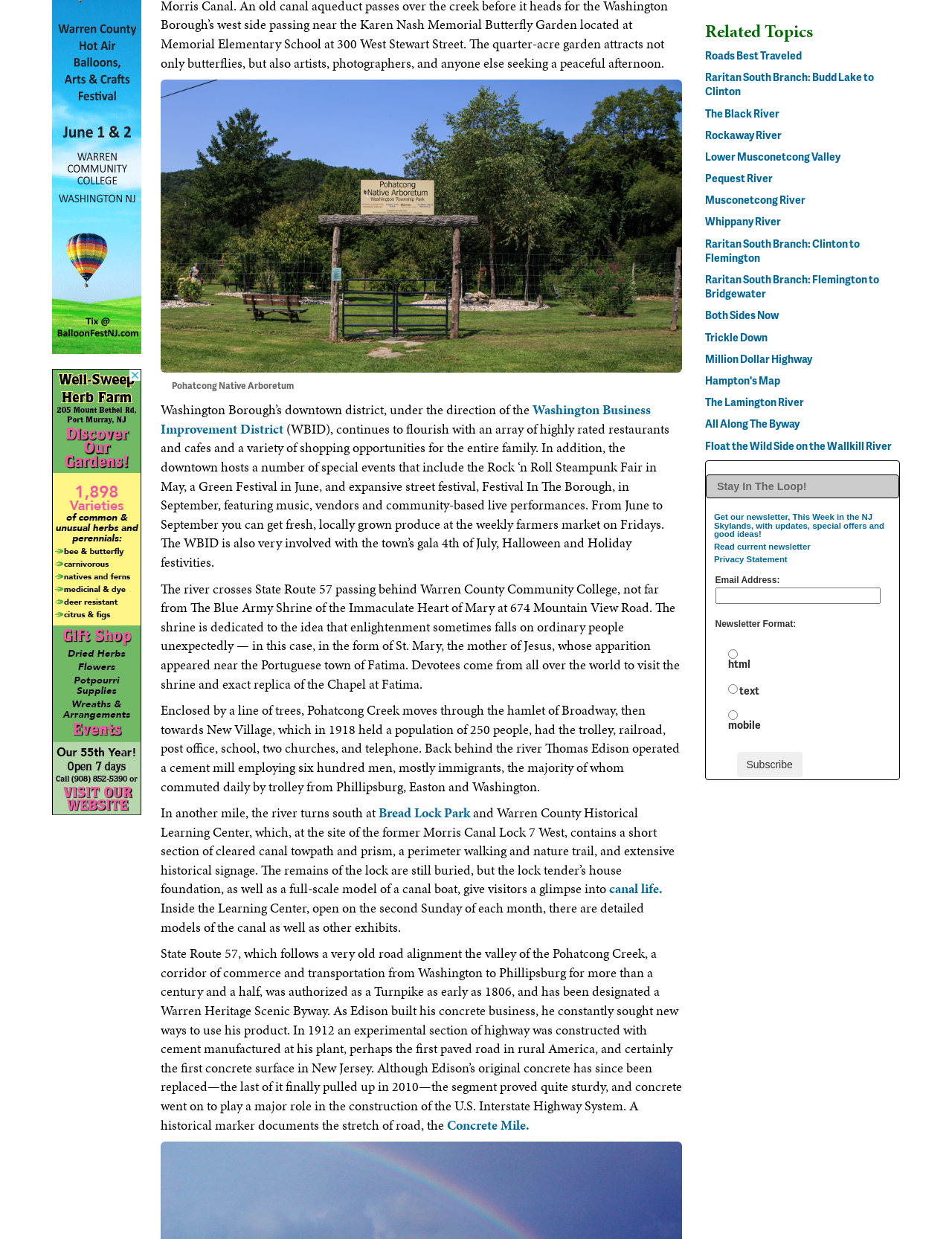Highlight the bounding box coordinates of the element that should be clicked to carry out the following instruction: "Subscribe to the newsletter". The coordinates must be given as four float numbers ranging from 0 to 1, i.e., [left, top, right, bottom].

[0.774, 0.607, 0.843, 0.627]